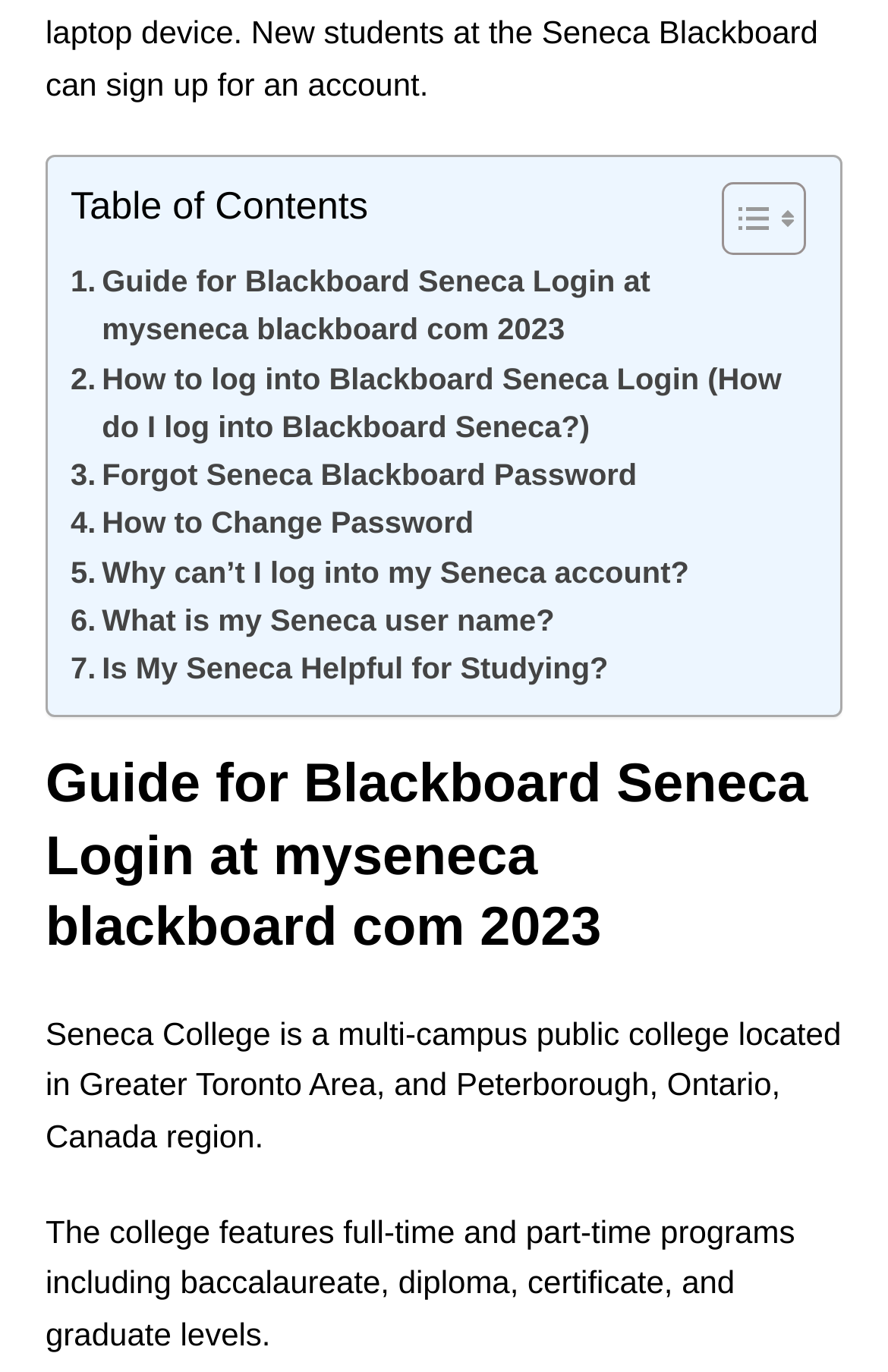What is the purpose of the 'Toggle Table of Content' button?
Kindly give a detailed and elaborate answer to the question.

The 'Toggle Table of Content' button is likely used to show or hide the table of contents on the webpage, allowing users to easily navigate the content.